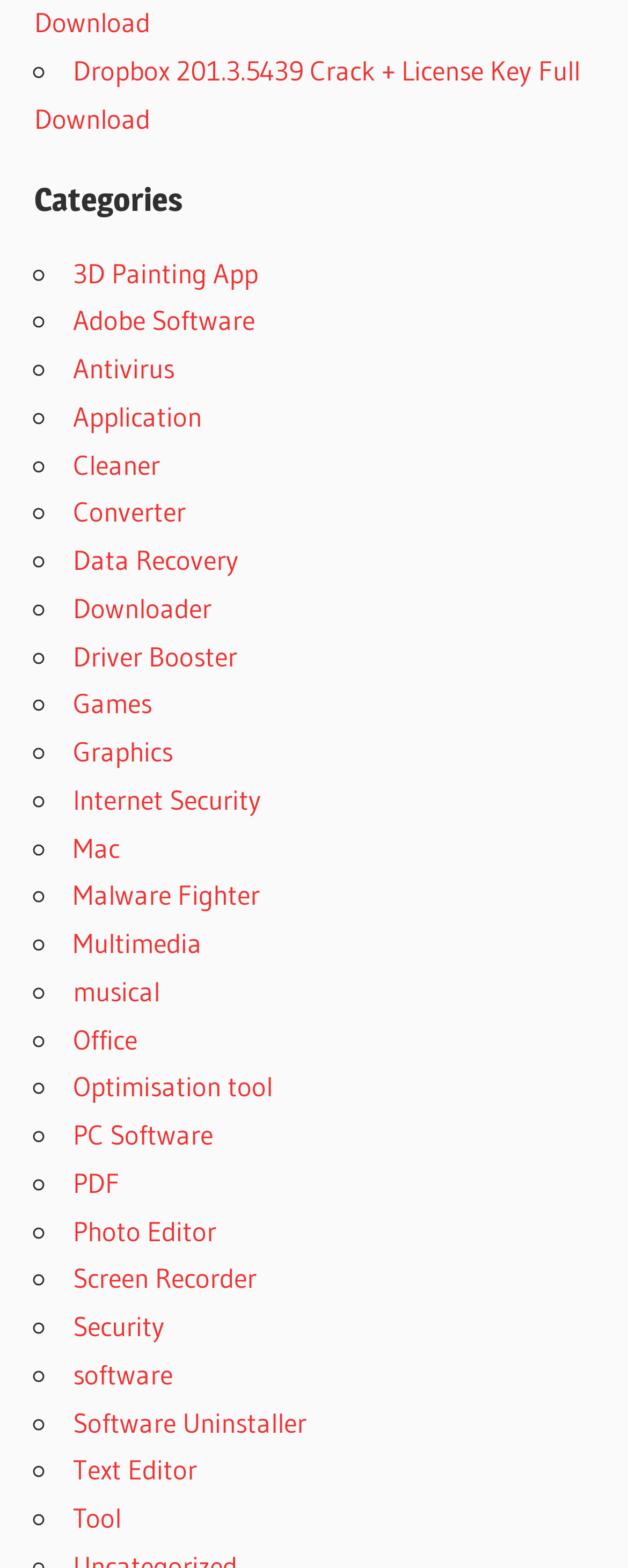Respond concisely with one word or phrase to the following query:
What is the main category of software listed on this webpage?

Various software categories